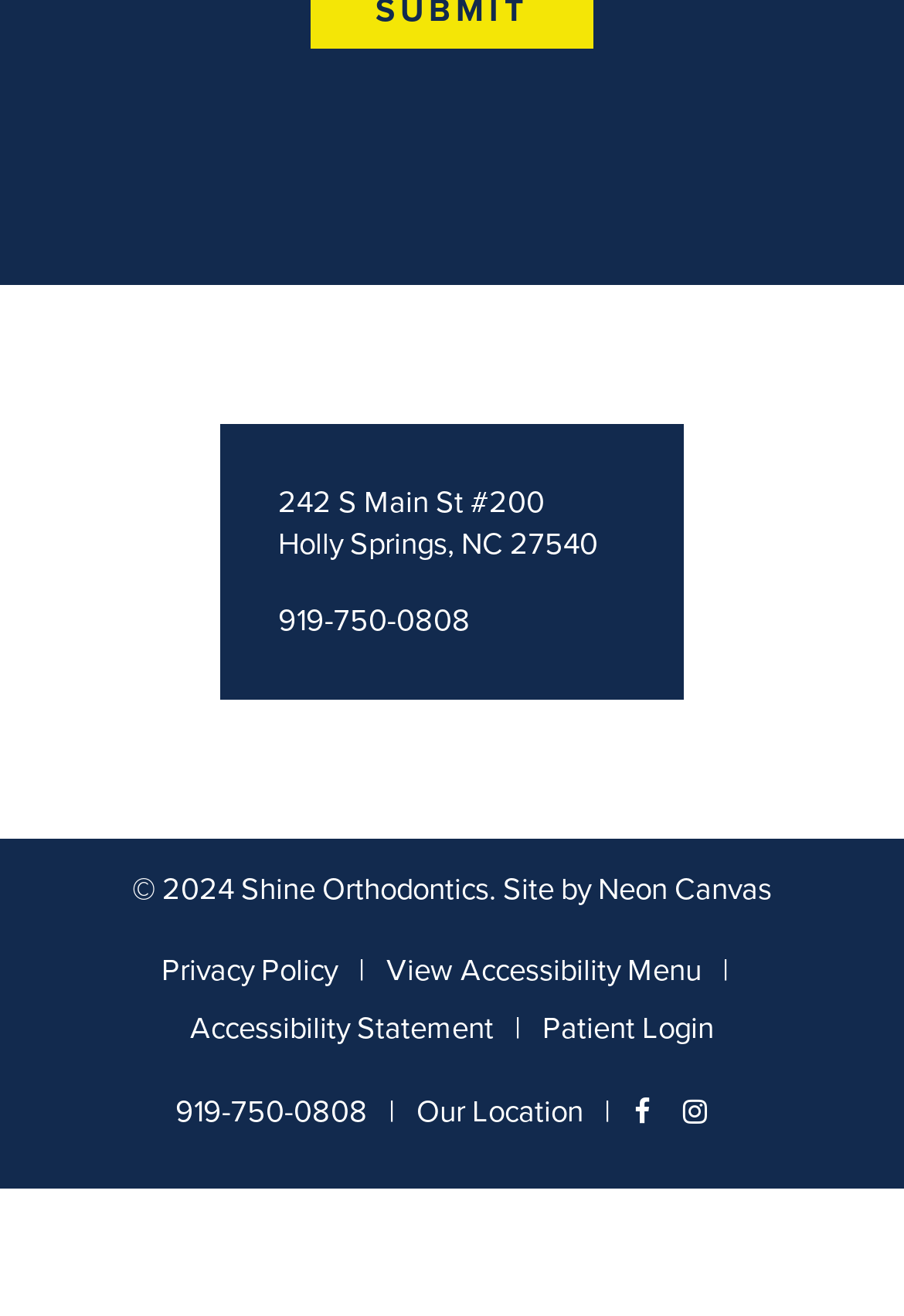Please find the bounding box coordinates of the element that must be clicked to perform the given instruction: "View practice location". The coordinates should be four float numbers from 0 to 1, i.e., [left, top, right, bottom].

[0.308, 0.369, 0.662, 0.429]